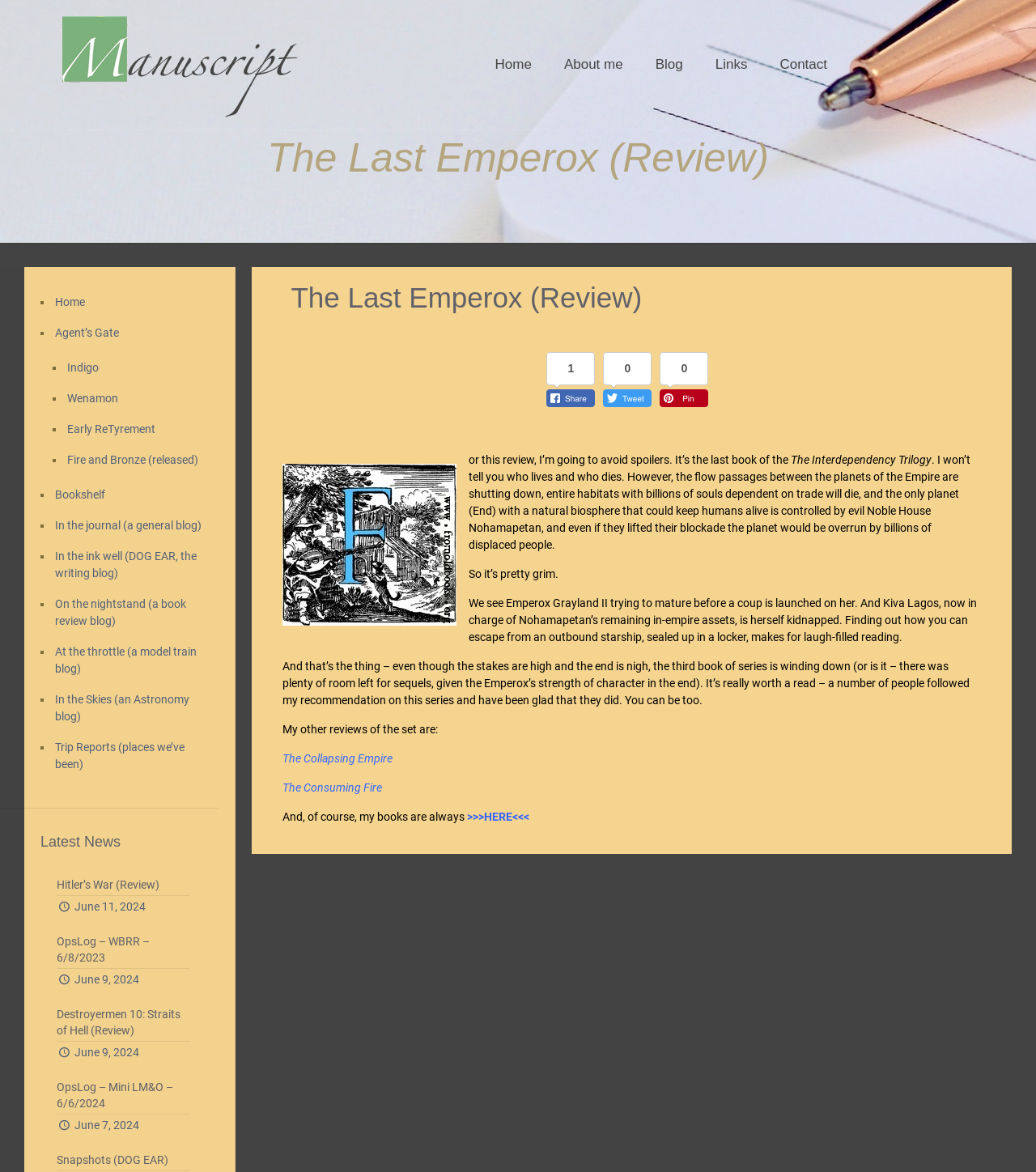Please specify the bounding box coordinates of the area that should be clicked to accomplish the following instruction: "Read the review of 'Hitler’s War'". The coordinates should consist of four float numbers between 0 and 1, i.e., [left, top, right, bottom].

[0.055, 0.748, 0.195, 0.785]